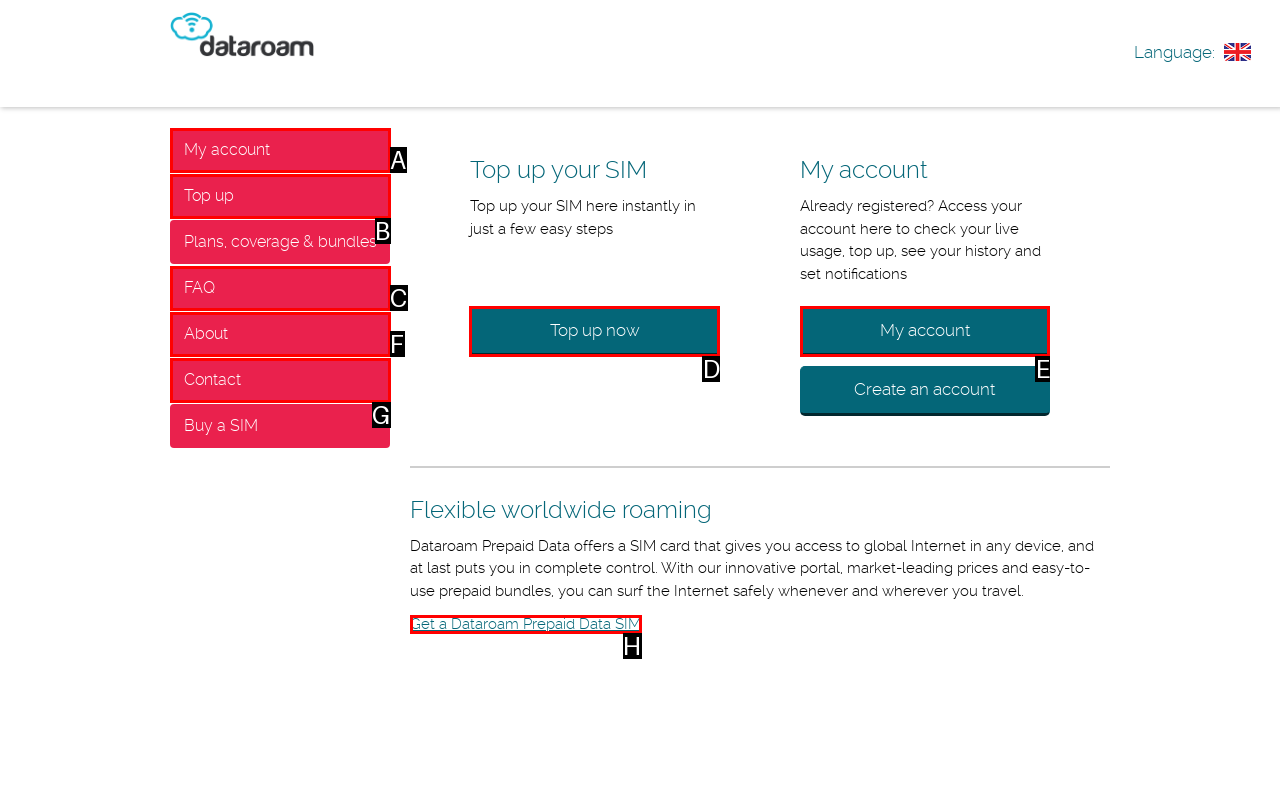Choose the UI element to click on to achieve this task: Access your account. Reply with the letter representing the selected element.

E